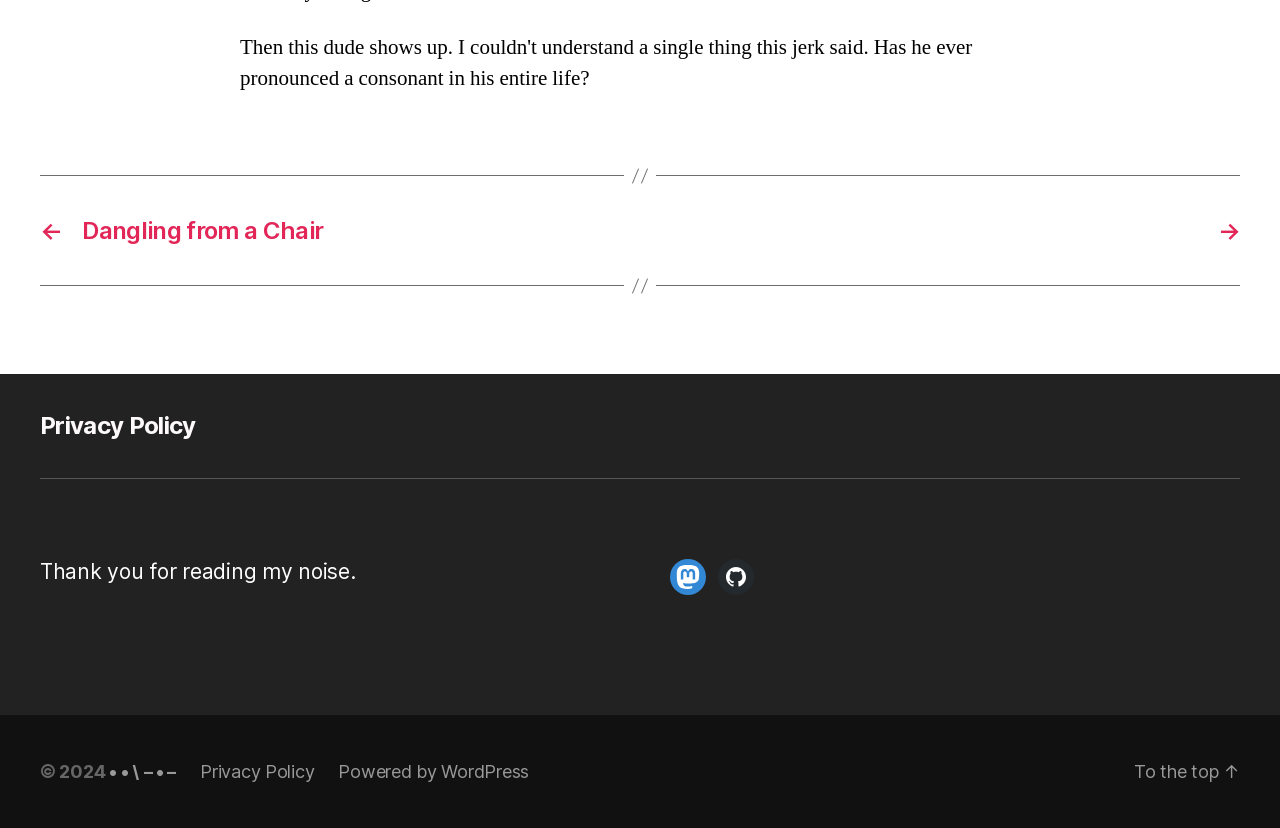Mark the bounding box of the element that matches the following description: "Powered by WordPress".

[0.264, 0.919, 0.413, 0.945]